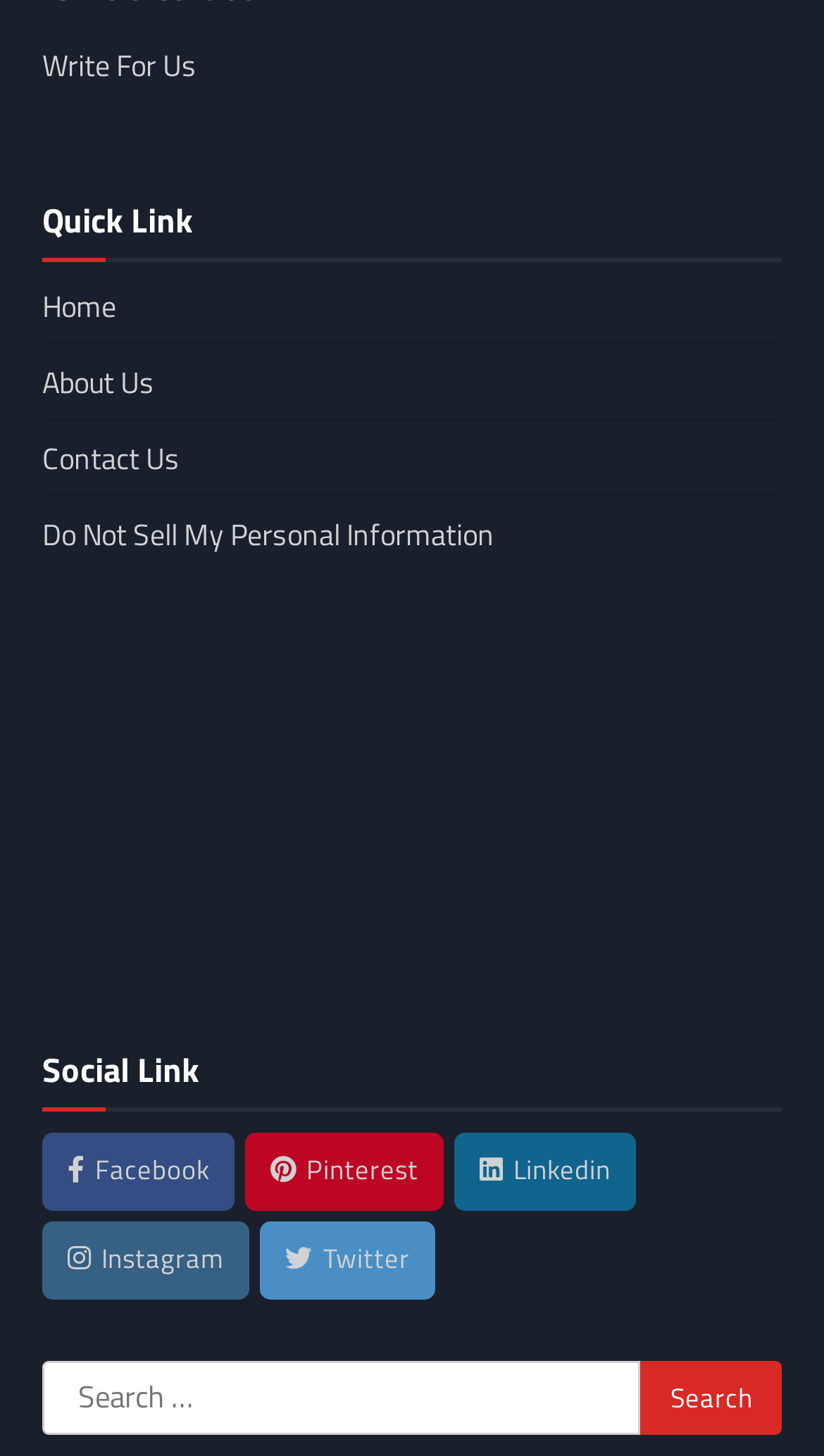Locate the bounding box coordinates of the element I should click to achieve the following instruction: "Contact Us".

[0.051, 0.299, 0.218, 0.33]